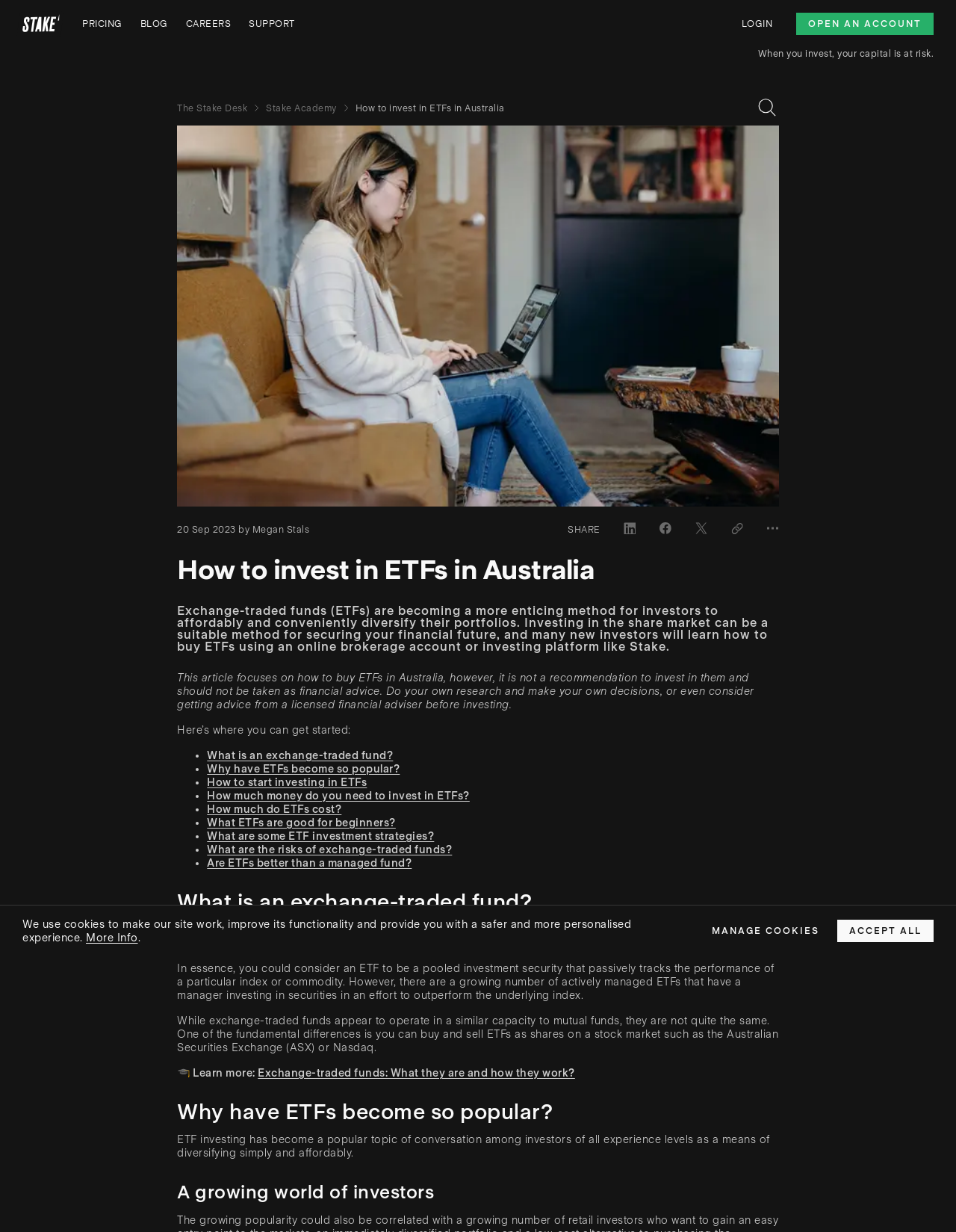Kindly determine the bounding box coordinates of the area that needs to be clicked to fulfill this instruction: "Open an account".

[0.833, 0.01, 0.977, 0.029]